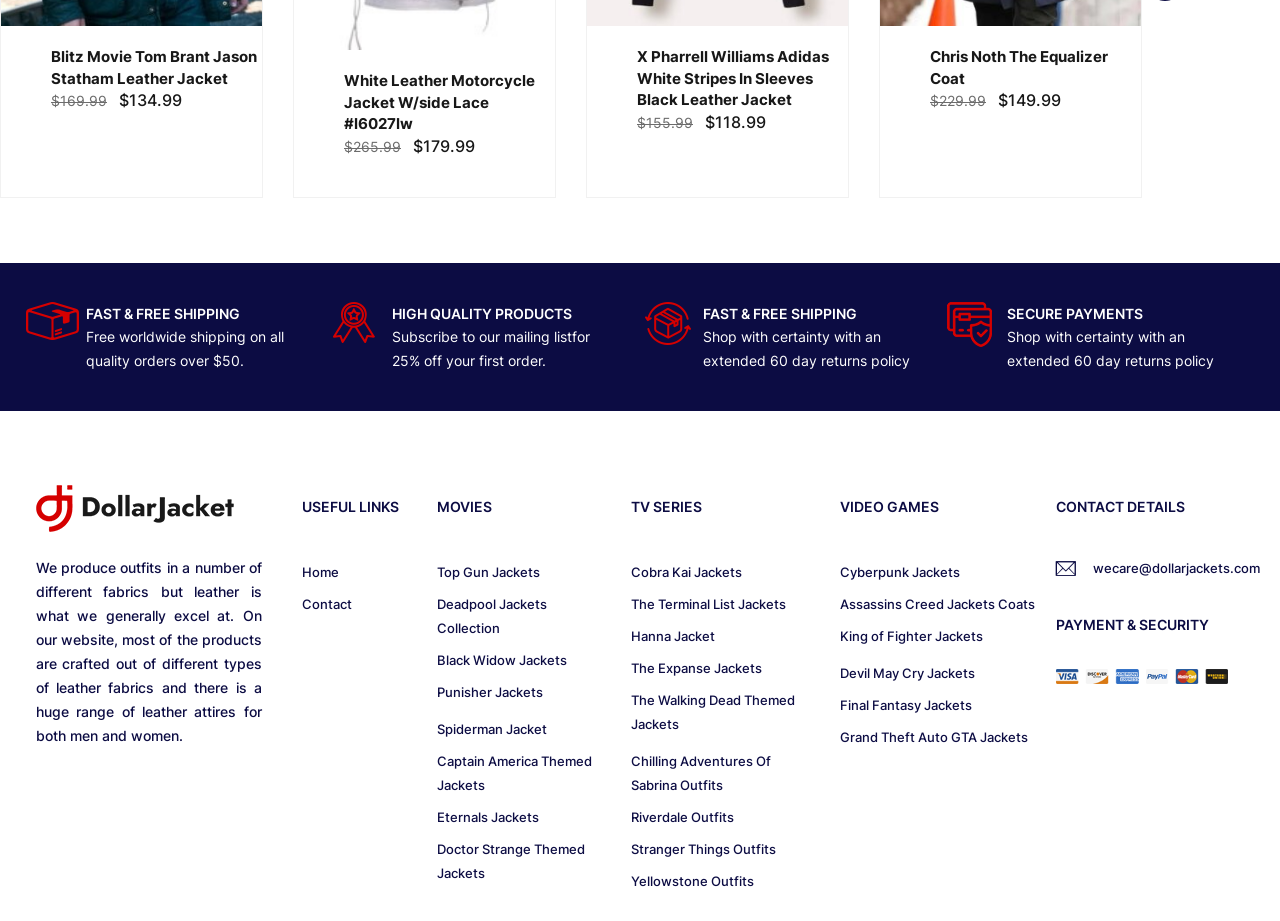What is the price of the Blitz Movie Tom Brant Jason Statham Leather Jacket?
Refer to the image and offer an in-depth and detailed answer to the question.

I found the price of the Blitz Movie Tom Brant Jason Statham Leather Jacket by looking at the StaticText elements that are siblings of the heading element with the same text. The price is displayed as '$134.99'.